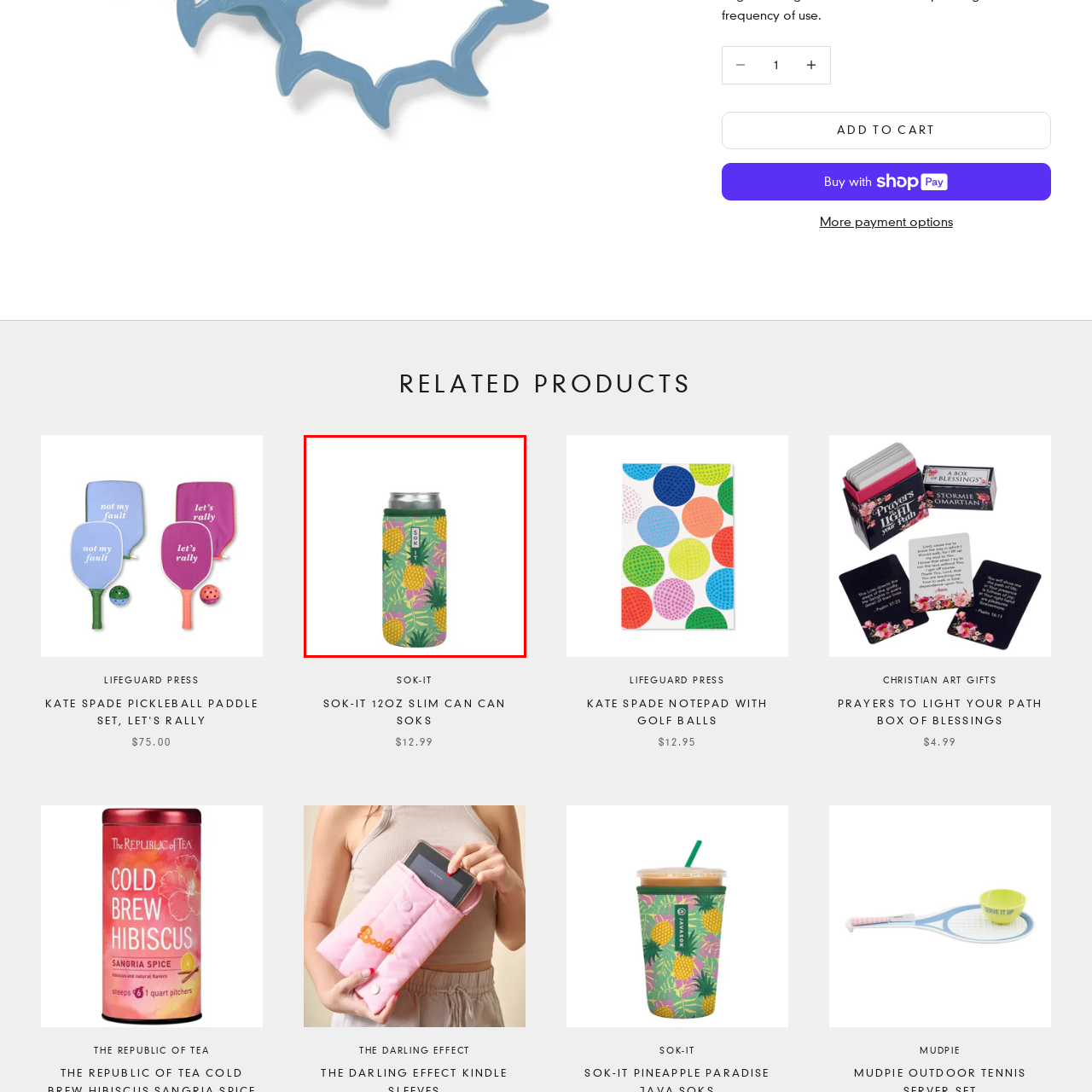Look at the image segment within the red box, What is the brand label on the cooler? Give a brief response in one word or phrase.

SOK IT